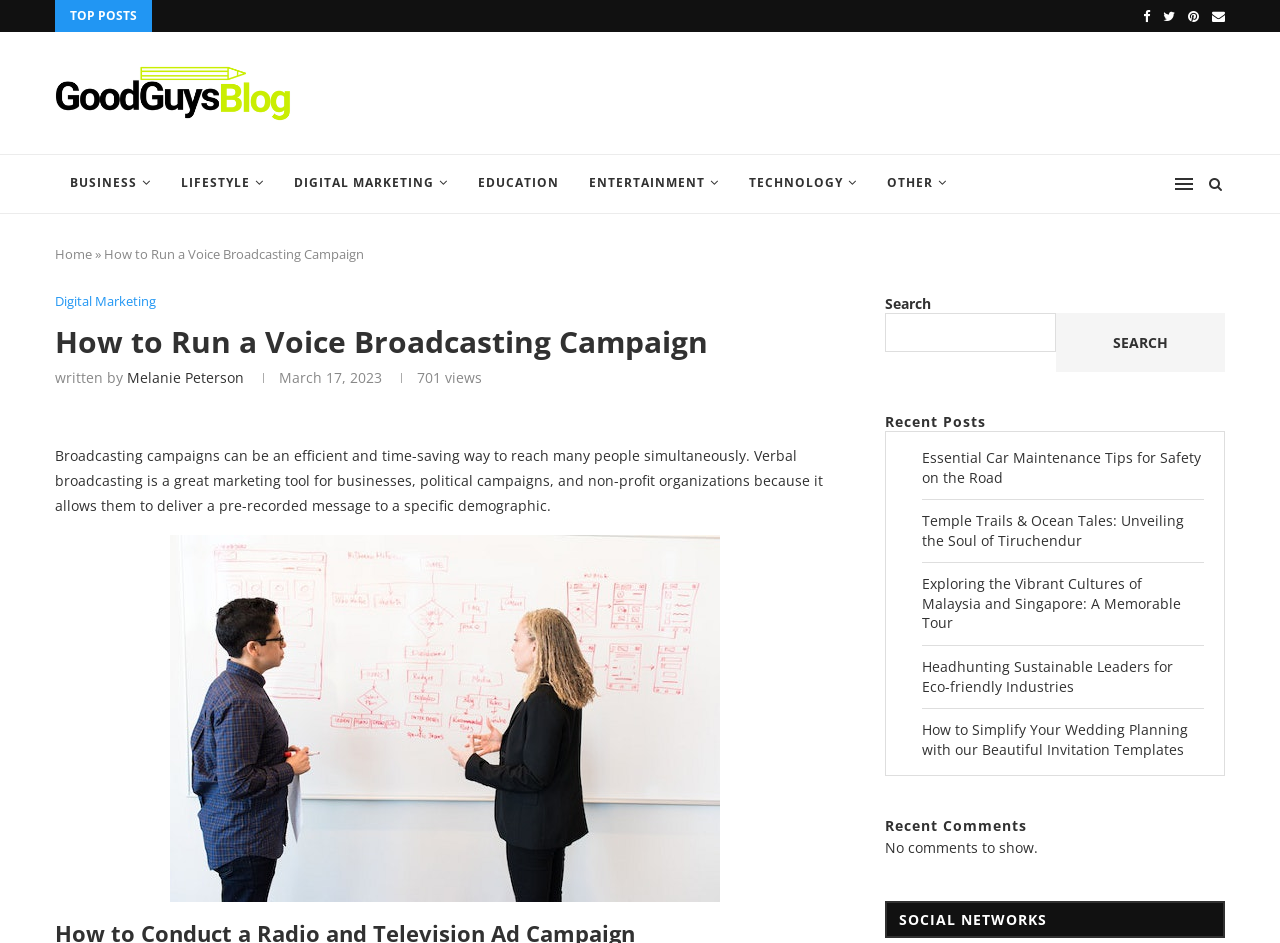Please give a short response to the question using one word or a phrase:
How many recent posts are listed?

5